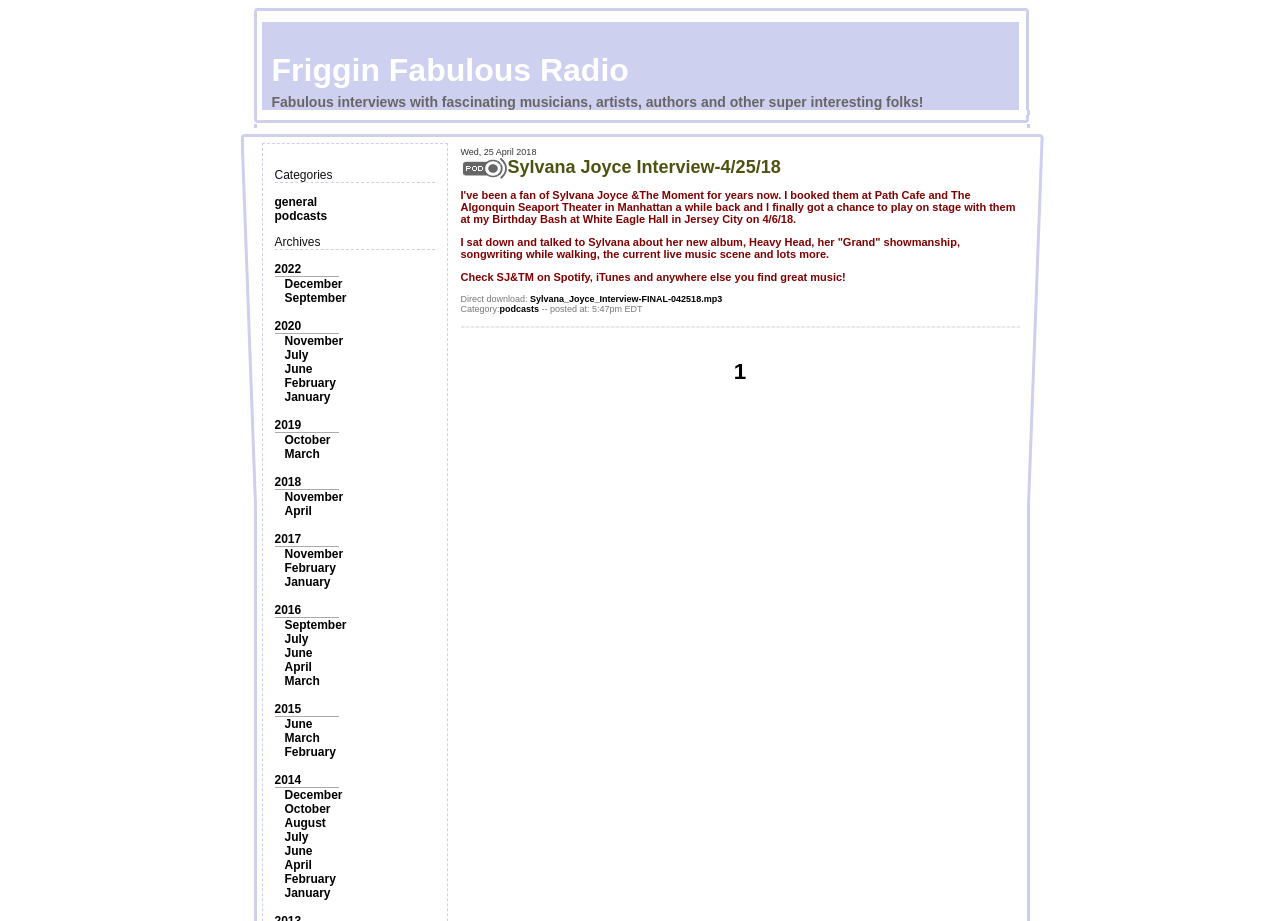What is the purpose of the 'Archives' section?
Refer to the screenshot and deliver a thorough answer to the question presented.

The 'Archives' section appears to be a way to access past interviews, with links to specific years and months, suggesting that users can browse and listen to previous interviews.